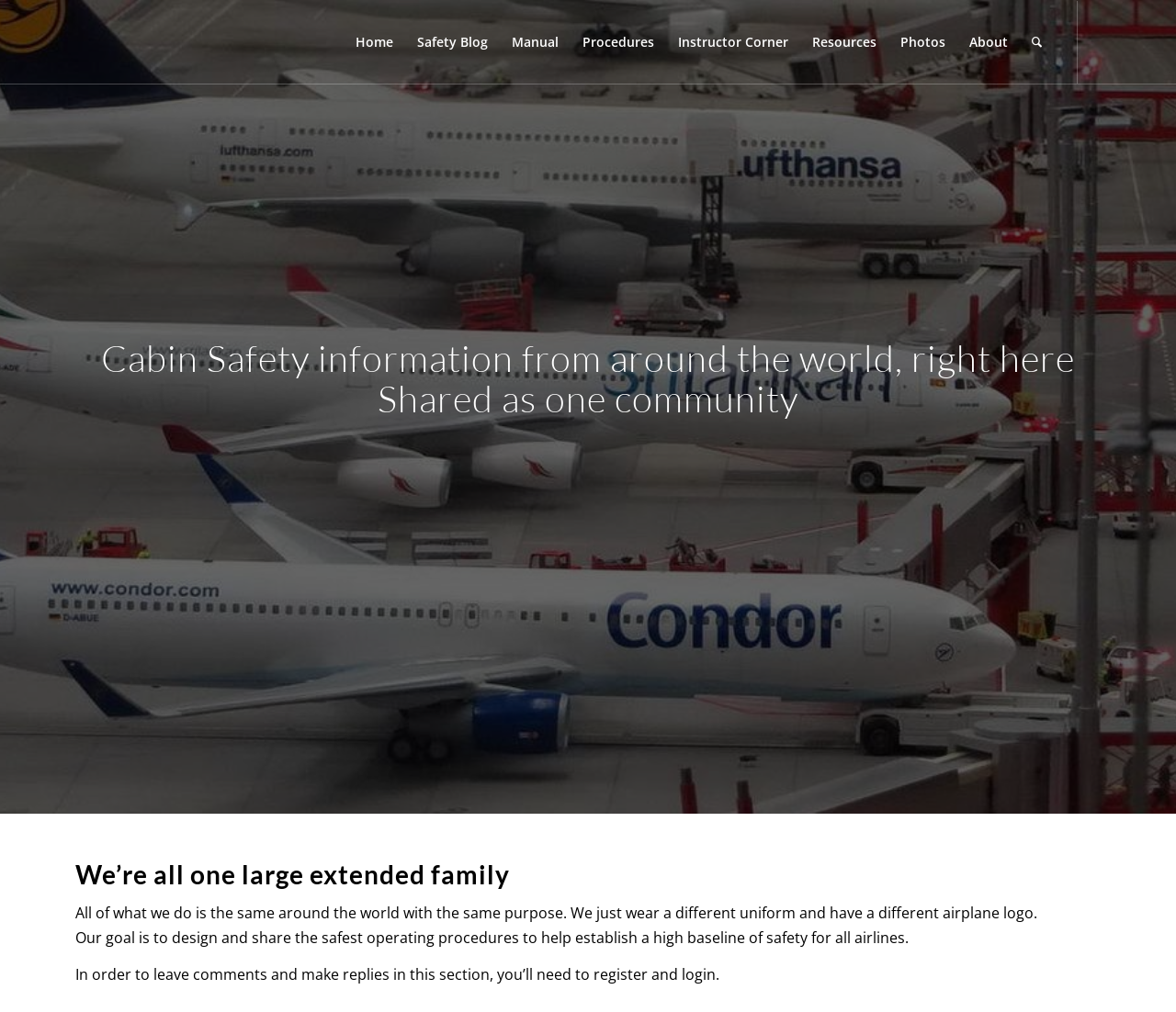Given the element description "About" in the screenshot, predict the bounding box coordinates of that UI element.

[0.814, 0.001, 0.867, 0.083]